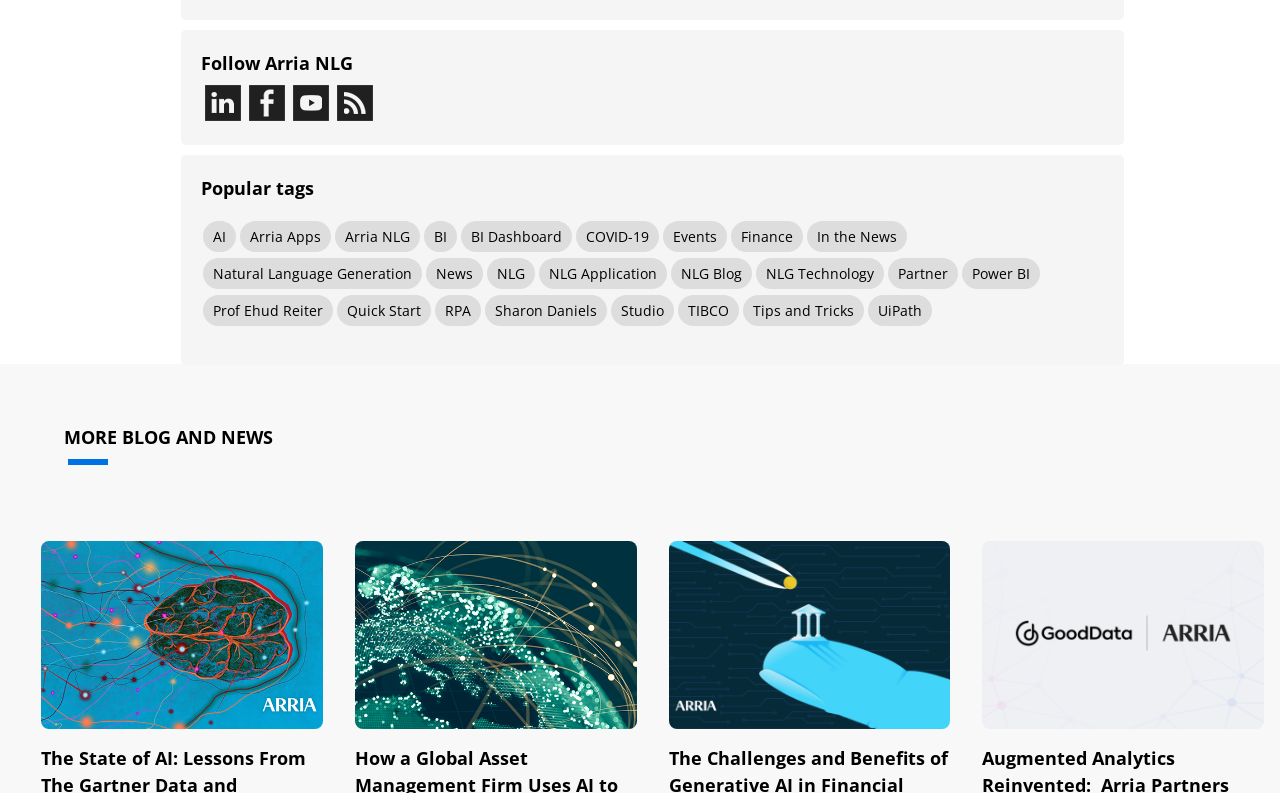Refer to the element description Power BI and identify the corresponding bounding box in the screenshot. Format the coordinates as (top-left x, top-left y, bottom-right x, bottom-right y) with values in the range of 0 to 1.

[0.752, 0.325, 0.812, 0.364]